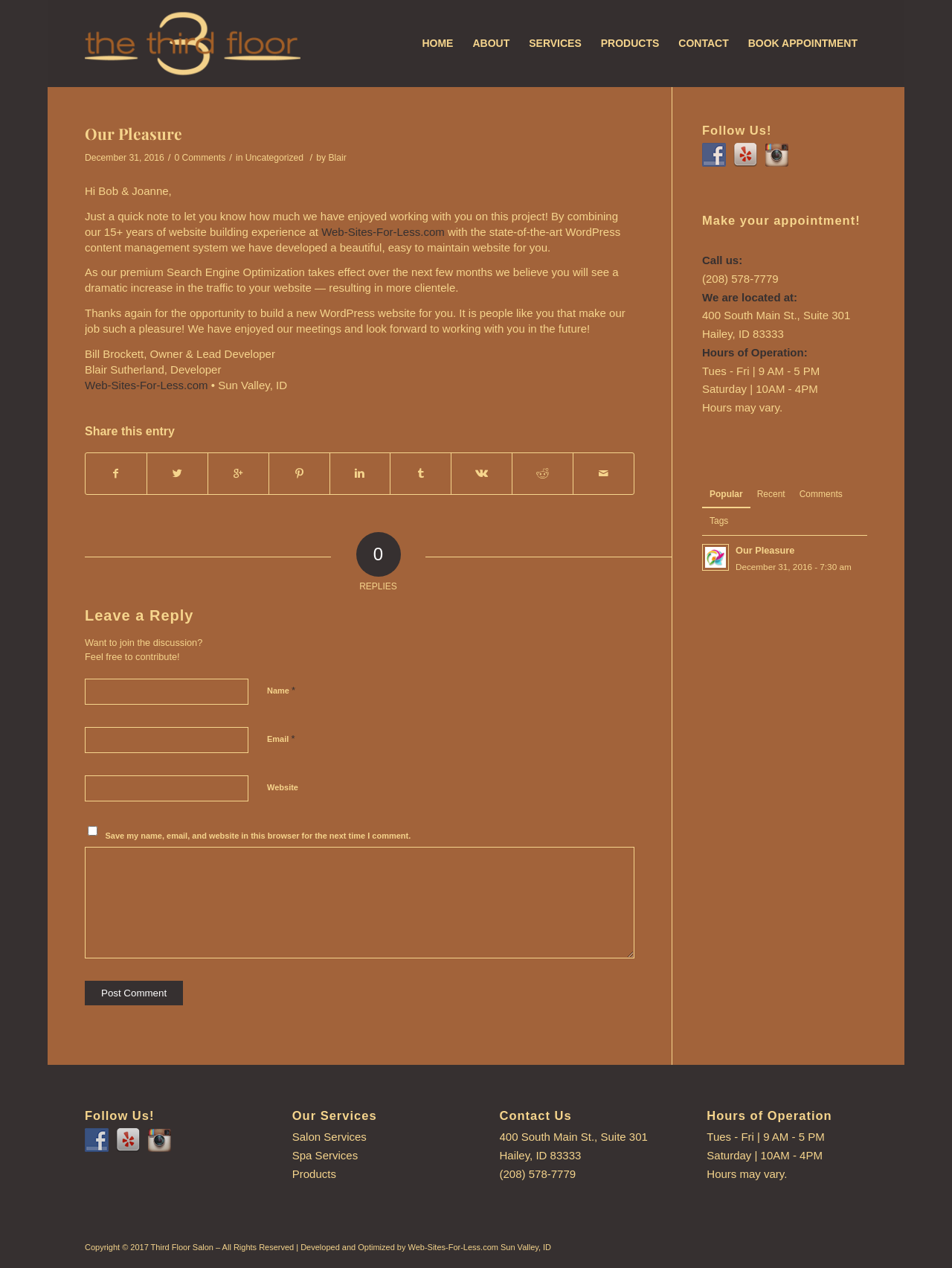Please find the bounding box coordinates of the section that needs to be clicked to achieve this instruction: "Click the 'HOME' link".

[0.433, 0.0, 0.486, 0.068]